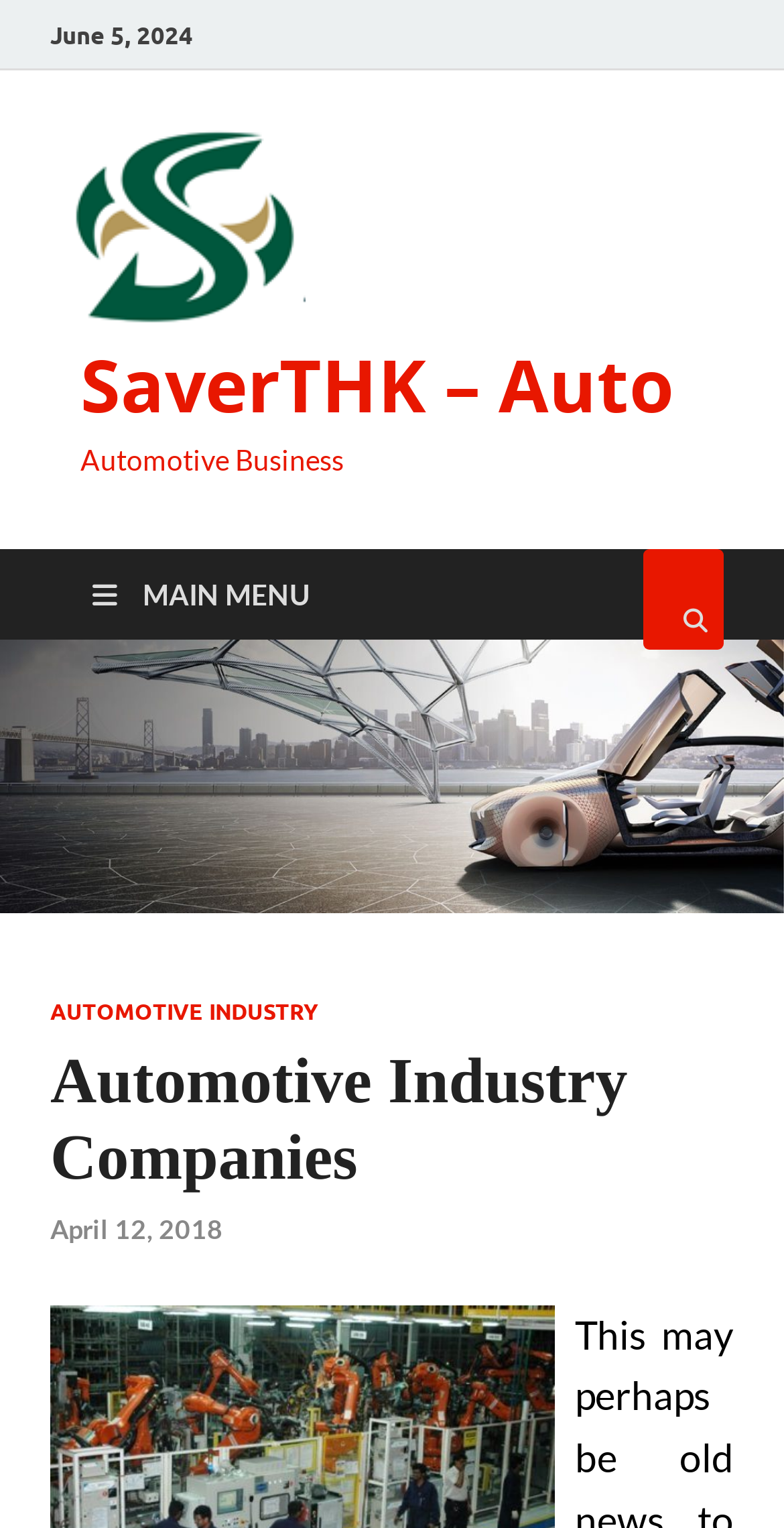Extract the primary heading text from the webpage.

Automotive Industry Companies